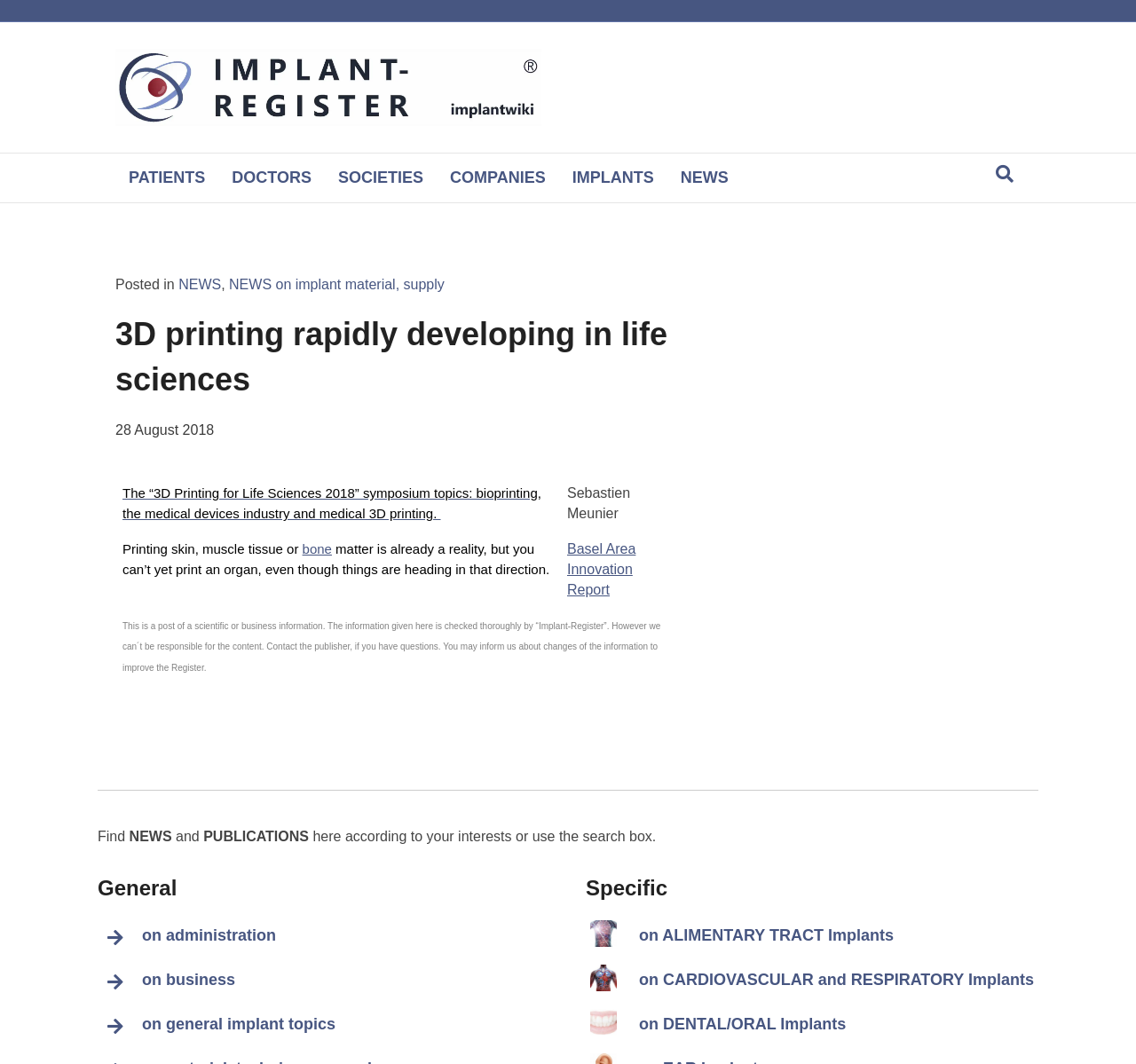Predict the bounding box coordinates of the area that should be clicked to accomplish the following instruction: "Click on the 'NEWS' link". The bounding box coordinates should consist of four float numbers between 0 and 1, i.e., [left, top, right, bottom].

[0.157, 0.26, 0.195, 0.274]